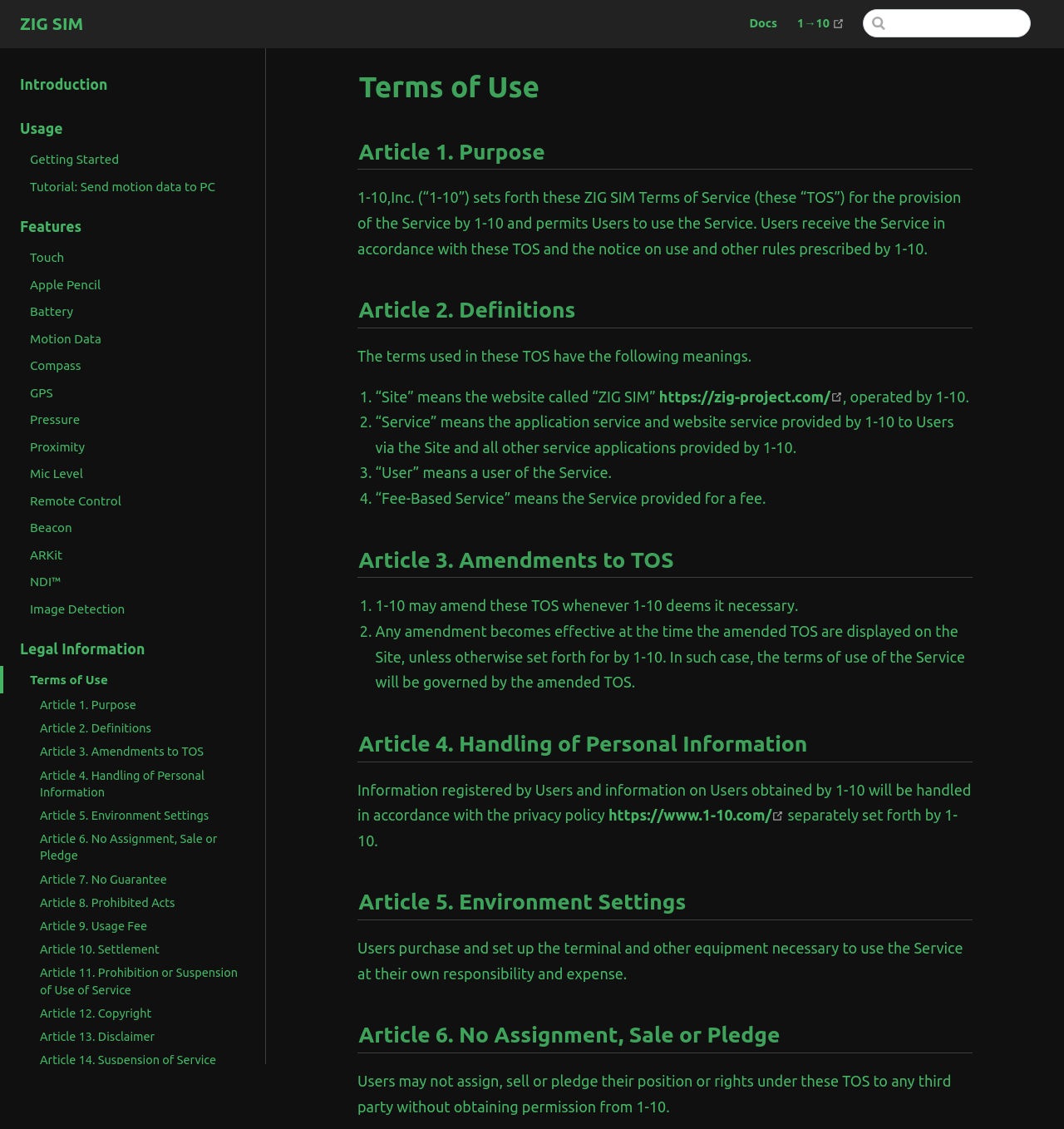Please provide the bounding box coordinates in the format (top-left x, top-left y, bottom-right x, bottom-right y). Remember, all values are floating point numbers between 0 and 1. What is the bounding box coordinate of the region described as: Introduction

[0.0, 0.06, 0.249, 0.09]